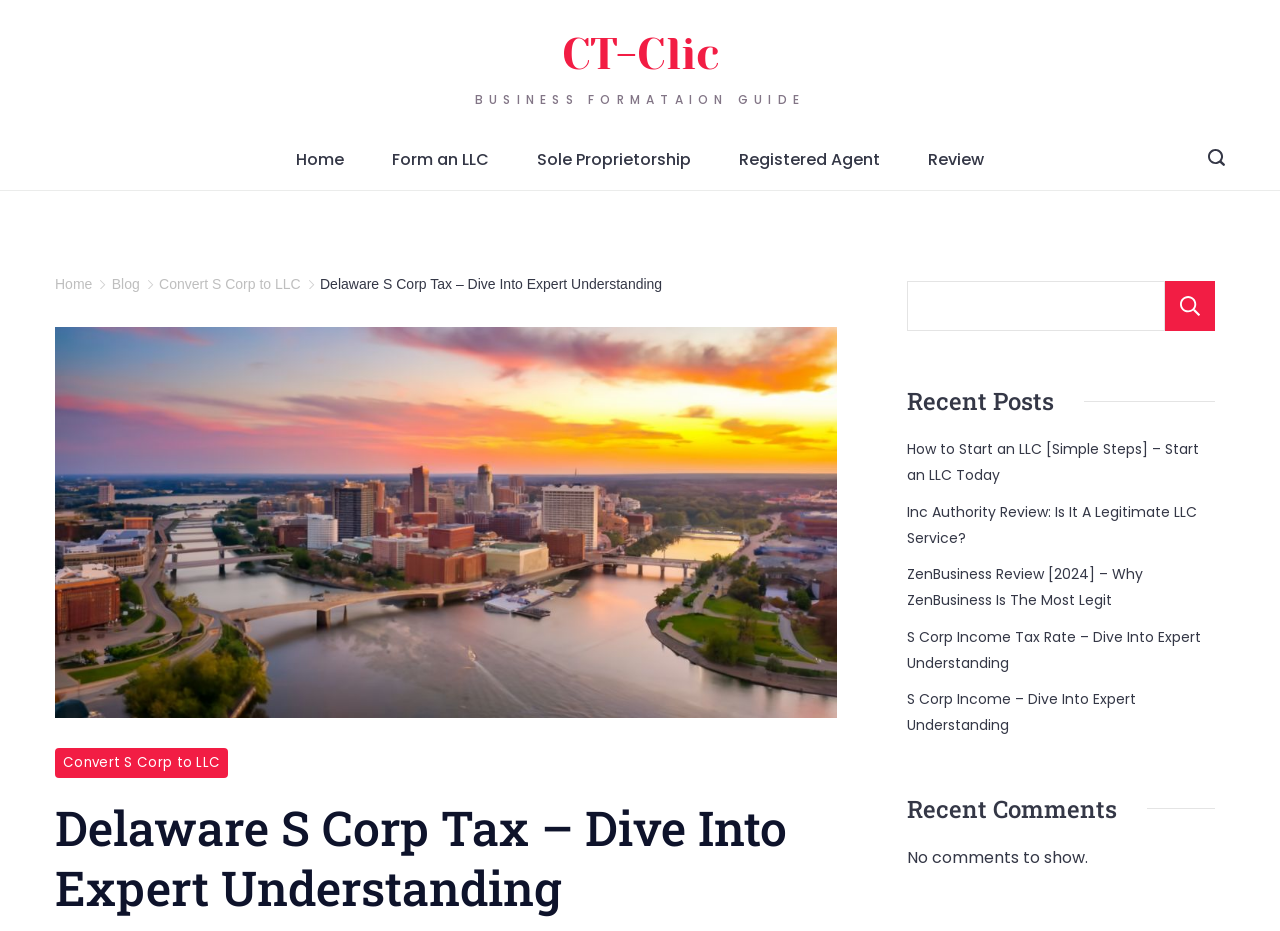Locate the UI element that matches the description Sole Proprietorship in the webpage screenshot. Return the bounding box coordinates in the format (top-left x, top-left y, bottom-right x, bottom-right y), with values ranging from 0 to 1.

[0.401, 0.14, 0.559, 0.204]